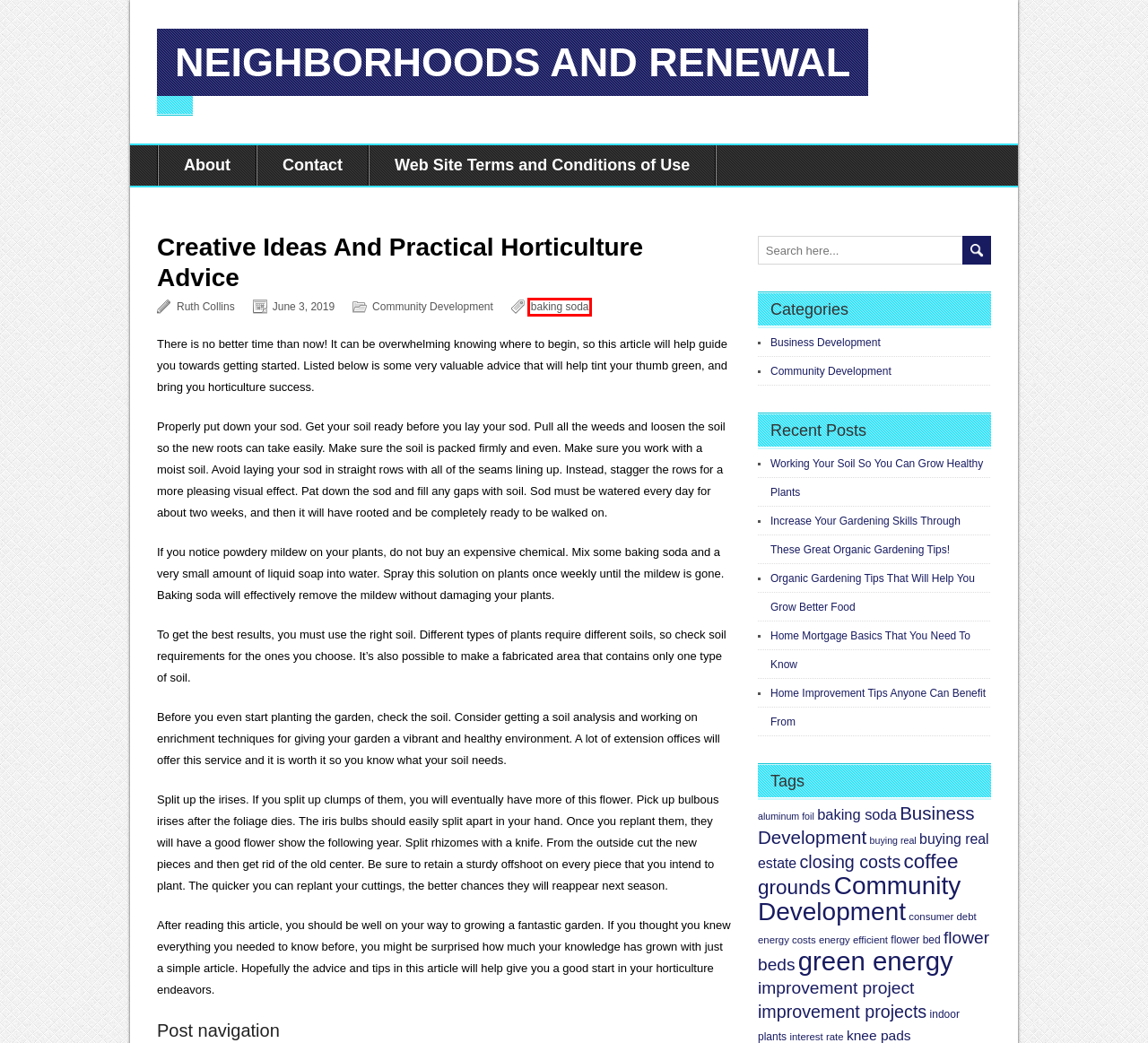Observe the webpage screenshot and focus on the red bounding box surrounding a UI element. Choose the most appropriate webpage description that corresponds to the new webpage after clicking the element in the bounding box. Here are the candidates:
A. Home Improvement Tips Anyone Can Benefit From | Neighborhoods and Renewal
B. aluminum foil | Neighborhoods and Renewal
C. improvement projects | Neighborhoods and Renewal
D. About | Neighborhoods and Renewal
E. green energy | Neighborhoods and Renewal
F. baking soda | Neighborhoods and Renewal
G. Business Development | Neighborhoods and Renewal
H. coffee grounds | Neighborhoods and Renewal

F